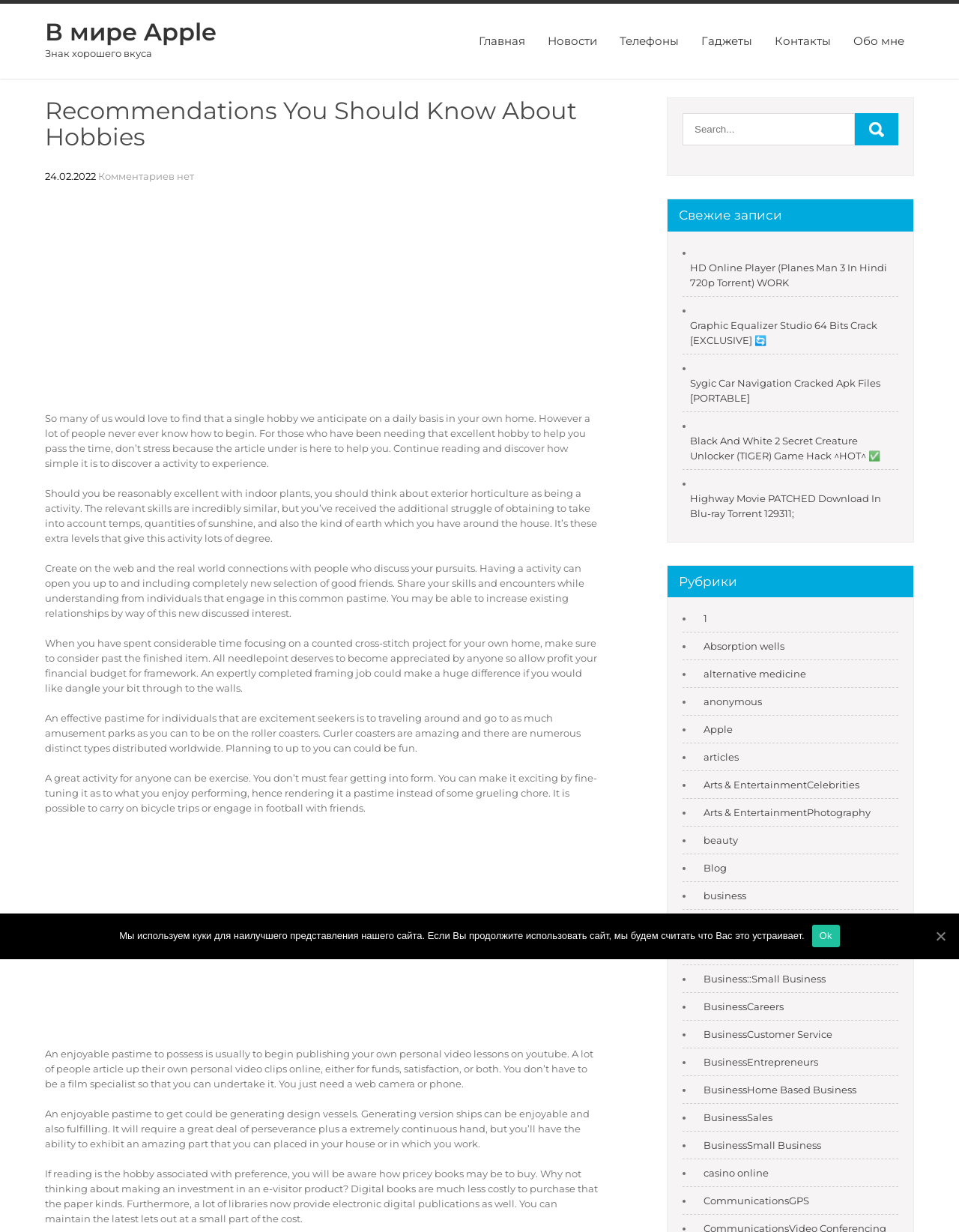Determine the bounding box coordinates of the clickable element to complete this instruction: "Search for something". Provide the coordinates in the format of four float numbers between 0 and 1, [left, top, right, bottom].

[0.892, 0.092, 0.937, 0.118]